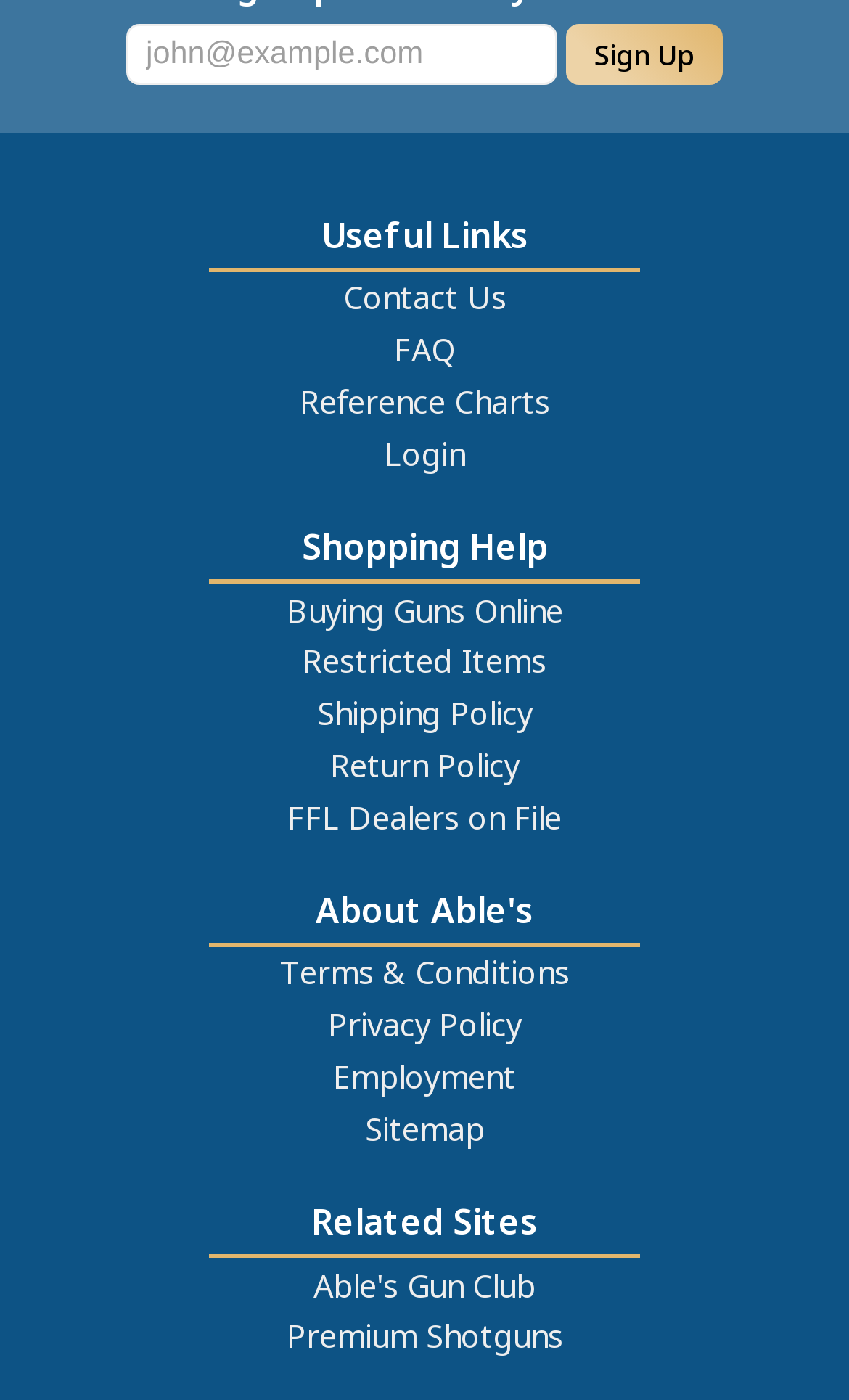Determine the bounding box coordinates for the clickable element required to fulfill the instruction: "Go to Contact Us page". Provide the coordinates as four float numbers between 0 and 1, i.e., [left, top, right, bottom].

[0.394, 0.194, 0.606, 0.231]